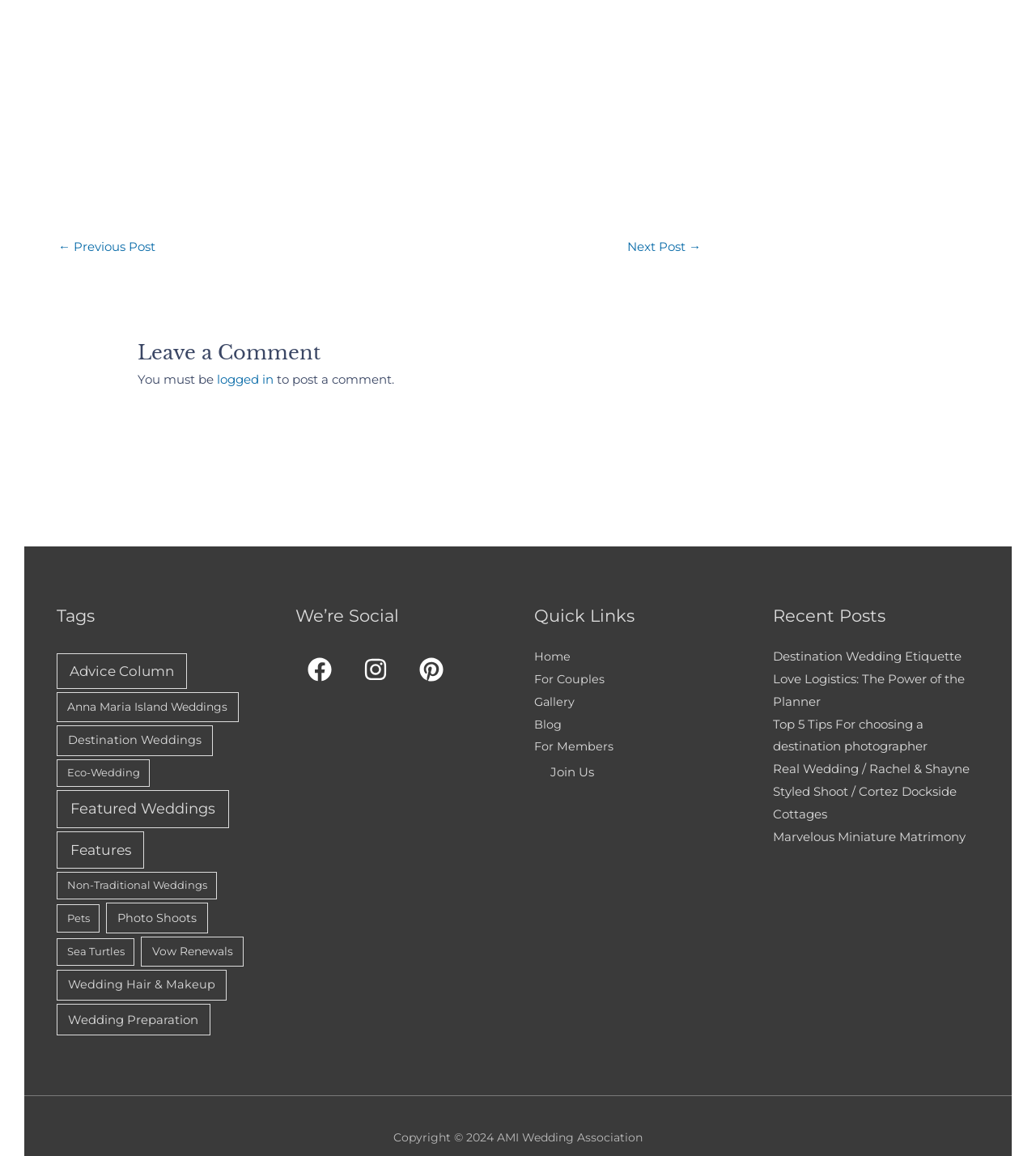Identify and provide the bounding box for the element described by: "logged in".

[0.209, 0.322, 0.264, 0.335]